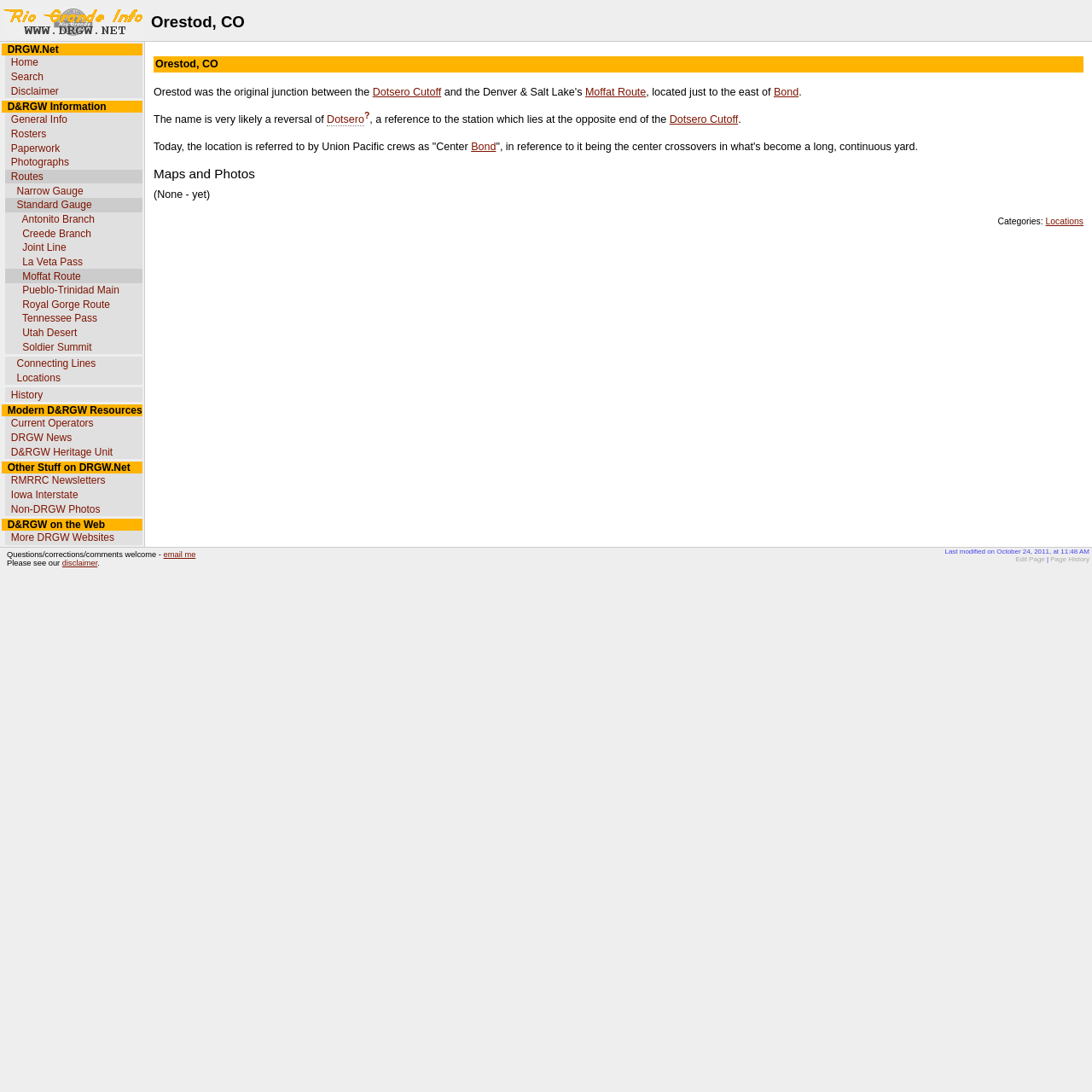Locate the bounding box coordinates of the area that needs to be clicked to fulfill the following instruction: "View Disclaimer". The coordinates should be in the format of four float numbers between 0 and 1, namely [left, top, right, bottom].

[0.01, 0.078, 0.054, 0.089]